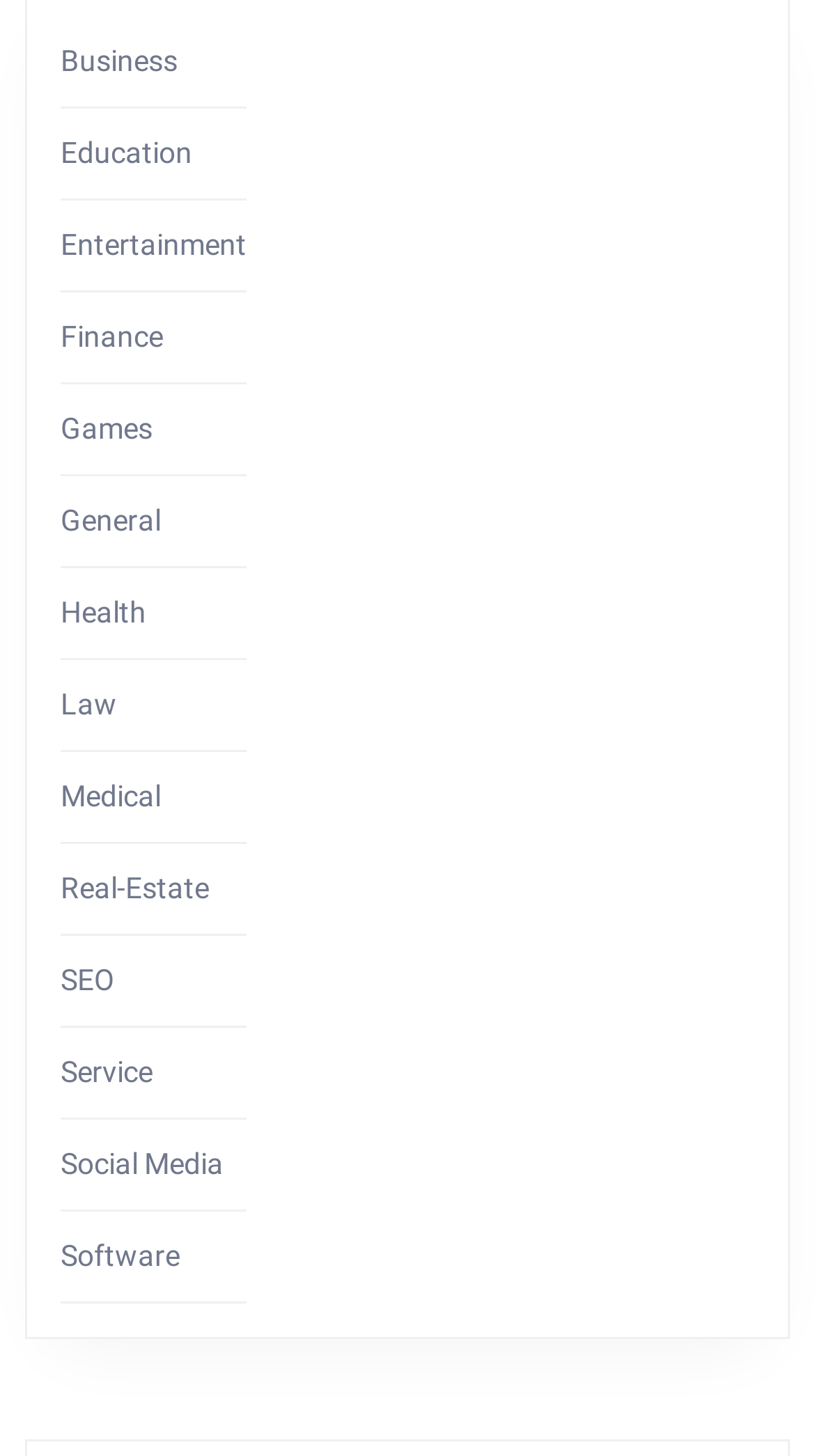Please provide the bounding box coordinates for the element that needs to be clicked to perform the following instruction: "Go to the European Alternatives home page". The coordinates should be given as four float numbers between 0 and 1, i.e., [left, top, right, bottom].

None